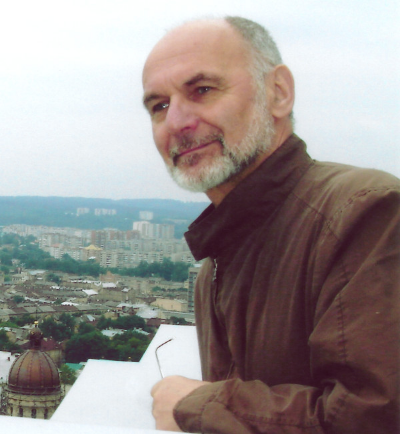Who is the image a tribute to?
Using the image, elaborate on the answer with as much detail as possible.

The context of the image ties to the memory of Professor Viacheslav Pavlovich Belavkin, a renowned figure in mathematical physics whose extensive research and innovative ideas significantly impacted the field of quantum probability, and this portrait serves as a tribute to his legacy and enduring influence.